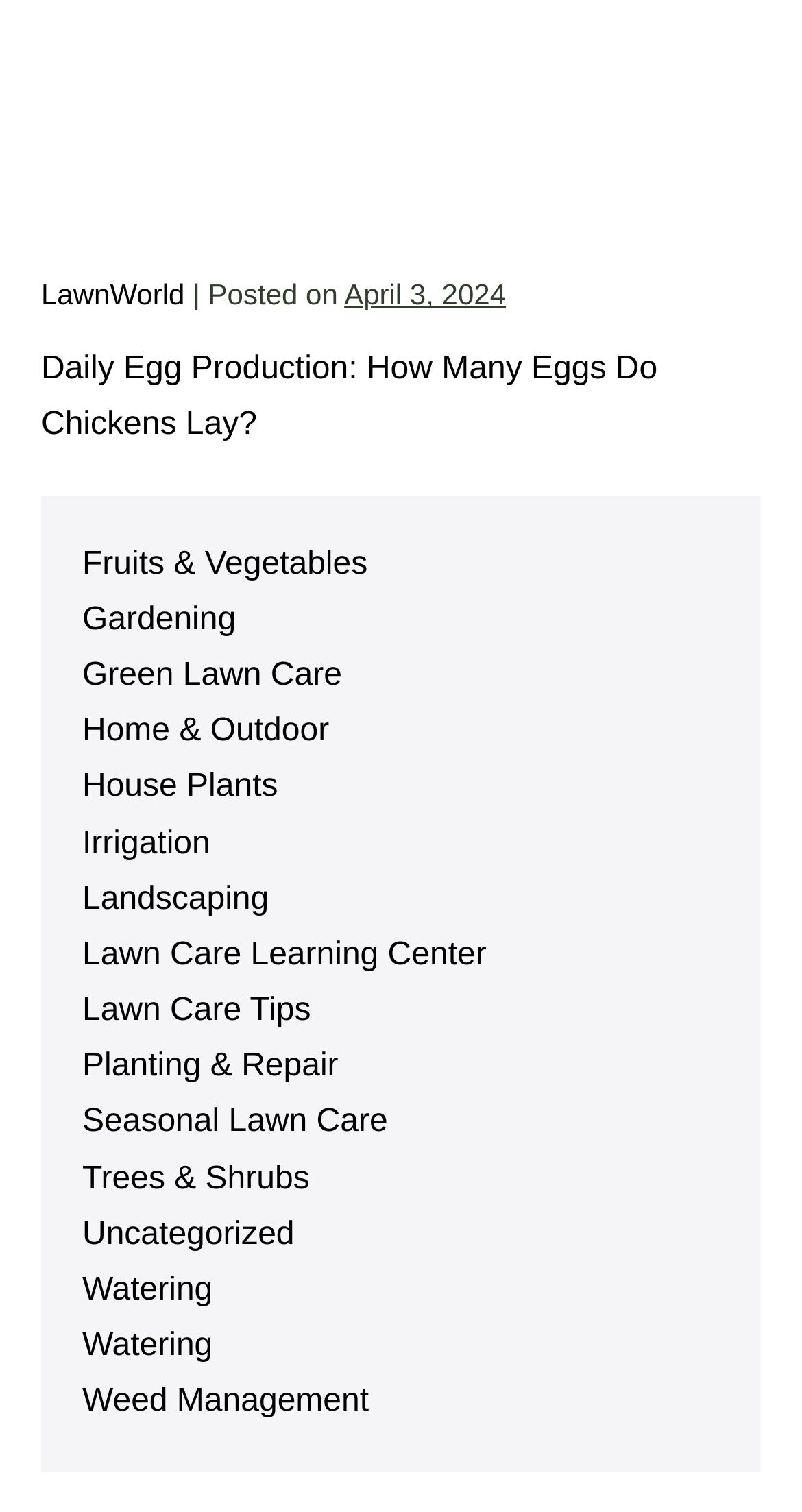Respond to the following question with a brief word or phrase:
What is the topic of the first link?

Photo Chicken eggs